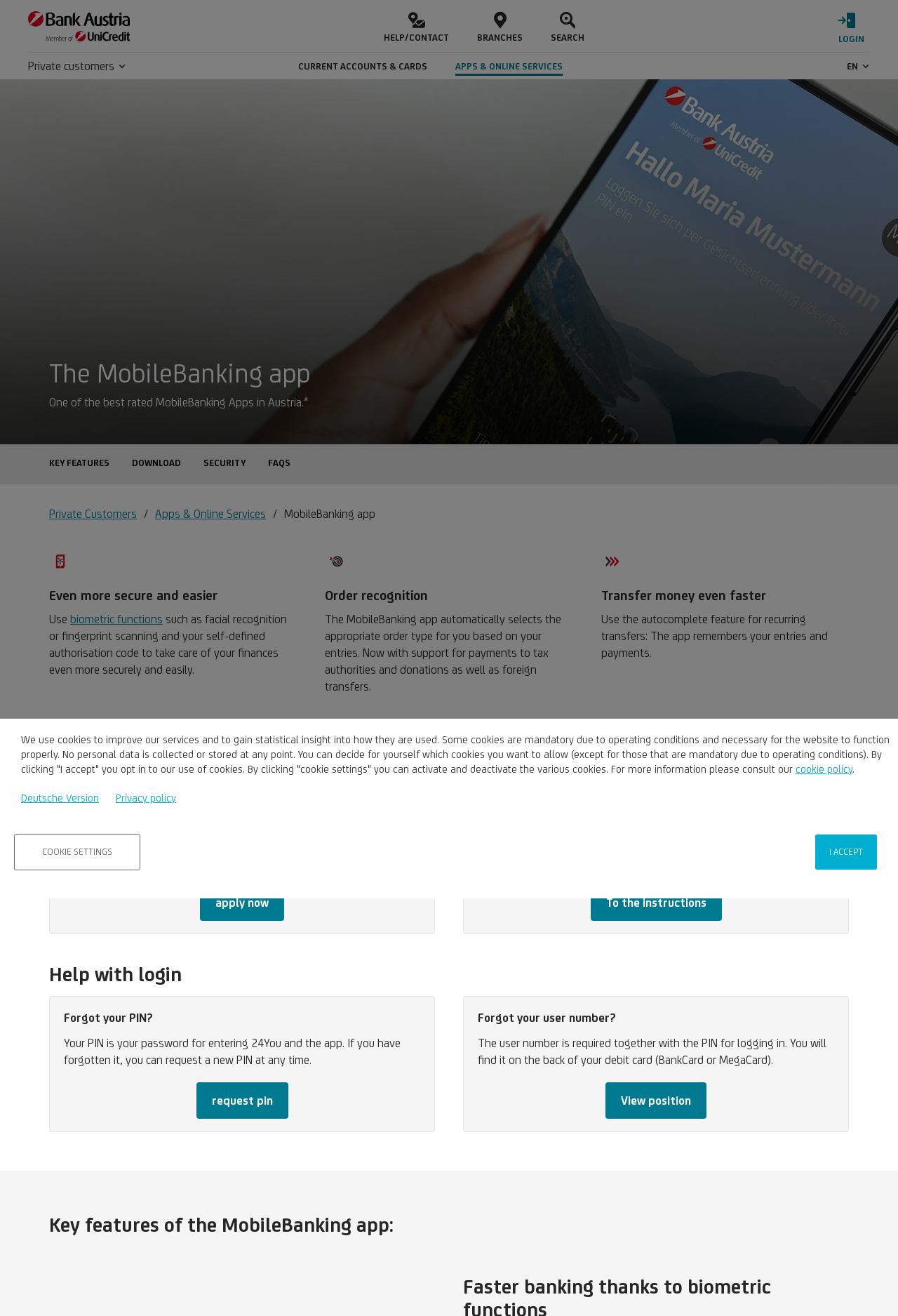Identify the bounding box coordinates of the clickable section necessary to follow the following instruction: "Download the MobileBanking app". The coordinates should be presented as four float numbers from 0 to 1, i.e., [left, top, right, bottom].

[0.147, 0.347, 0.202, 0.361]